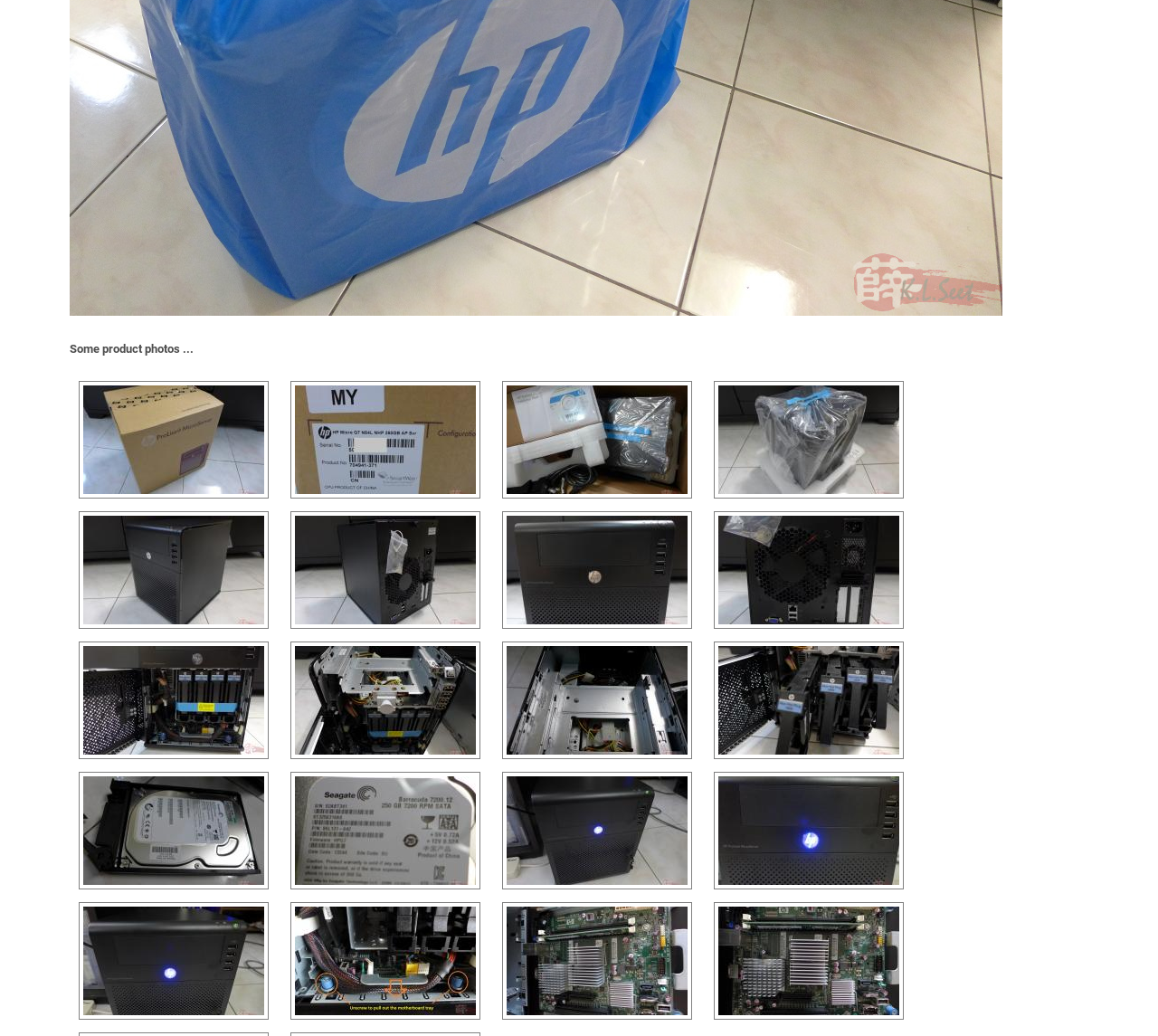Find the bounding box coordinates for the area that should be clicked to accomplish the instruction: "view image P1000588".

[0.068, 0.368, 0.232, 0.482]